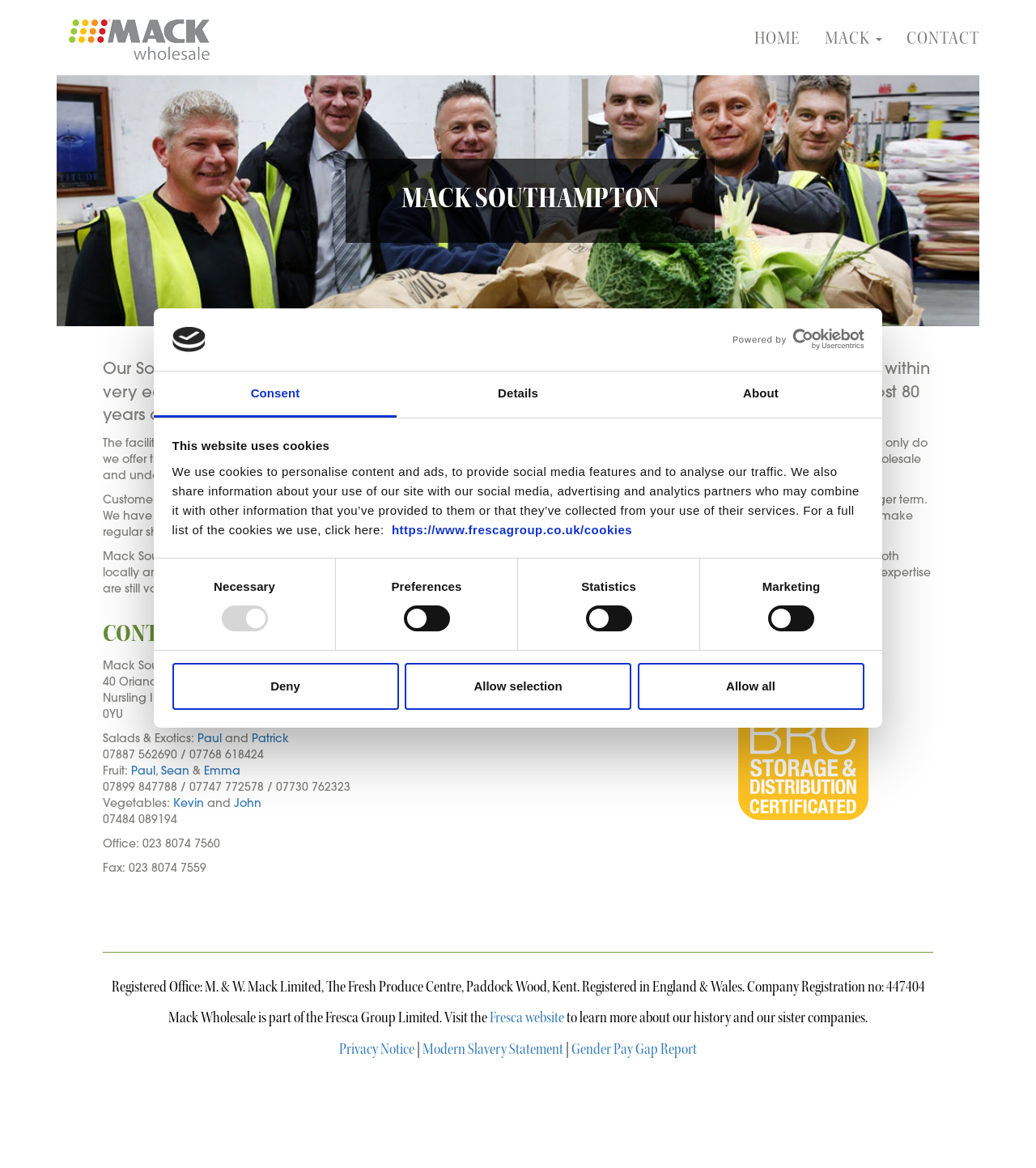Please identify the bounding box coordinates of the area that needs to be clicked to follow this instruction: "Click the 'MACK' button".

[0.784, 0.017, 0.863, 0.051]